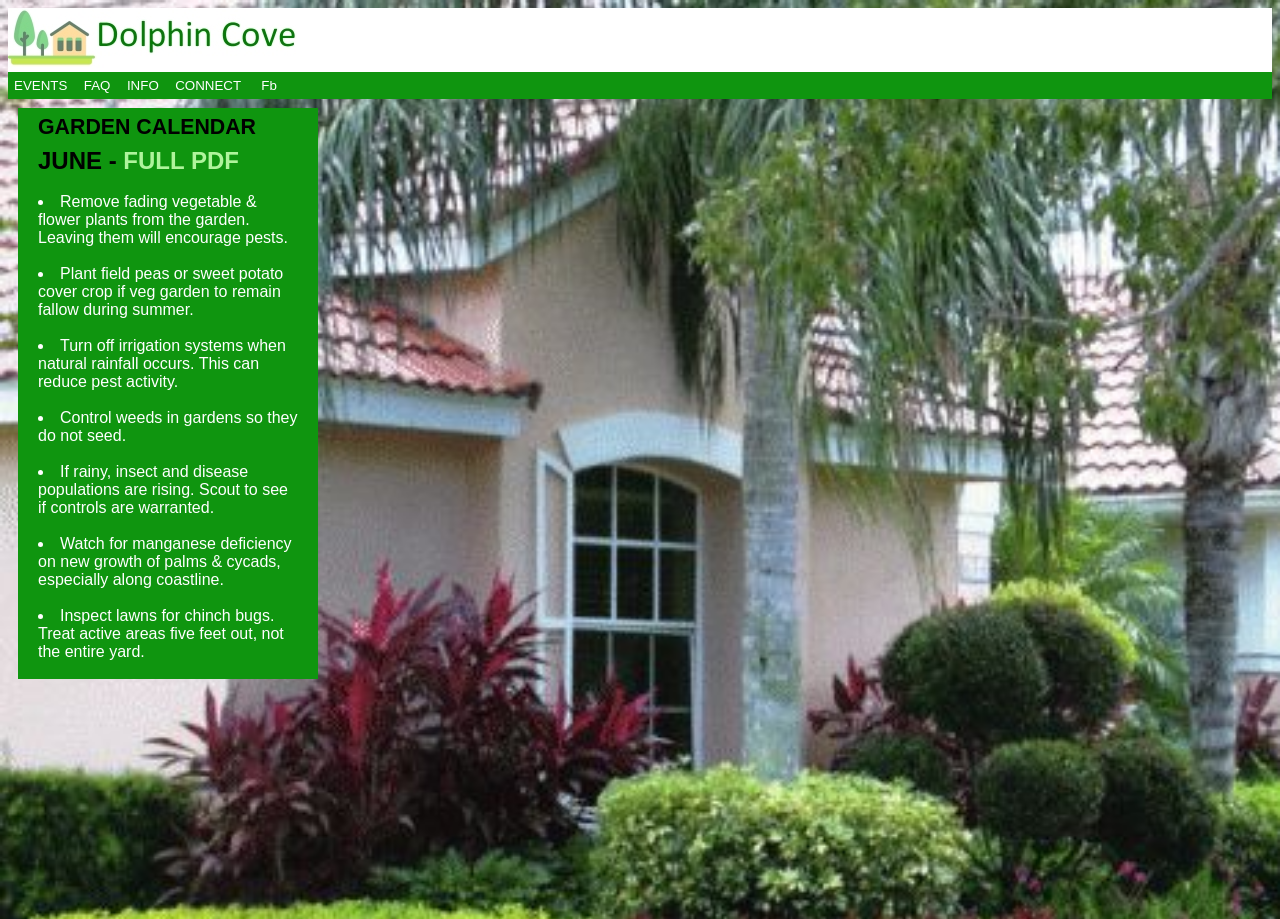Why should irrigation systems be turned off?
Please use the image to deliver a detailed and complete answer.

I determined the answer by reading the StaticText element with the text 'Turn off irrigation systems when natural rainfall occurs. This can reduce pest activity.' which is a list item under the 'GARDEN CALENDAR' section, indicating that irrigation systems should be turned off when natural rainfall occurs.